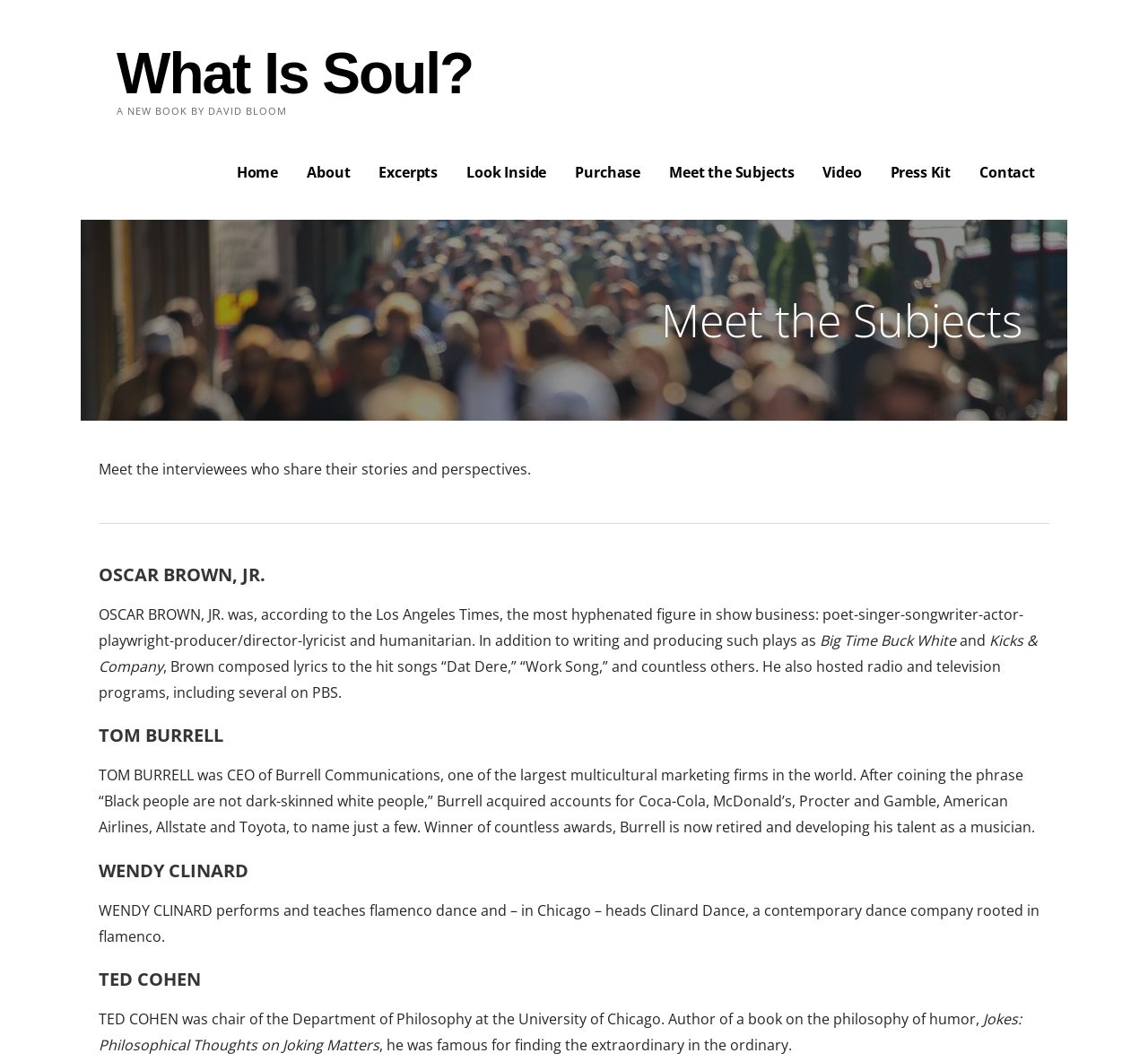Please provide the main heading of the webpage content.

Meet the Subjects